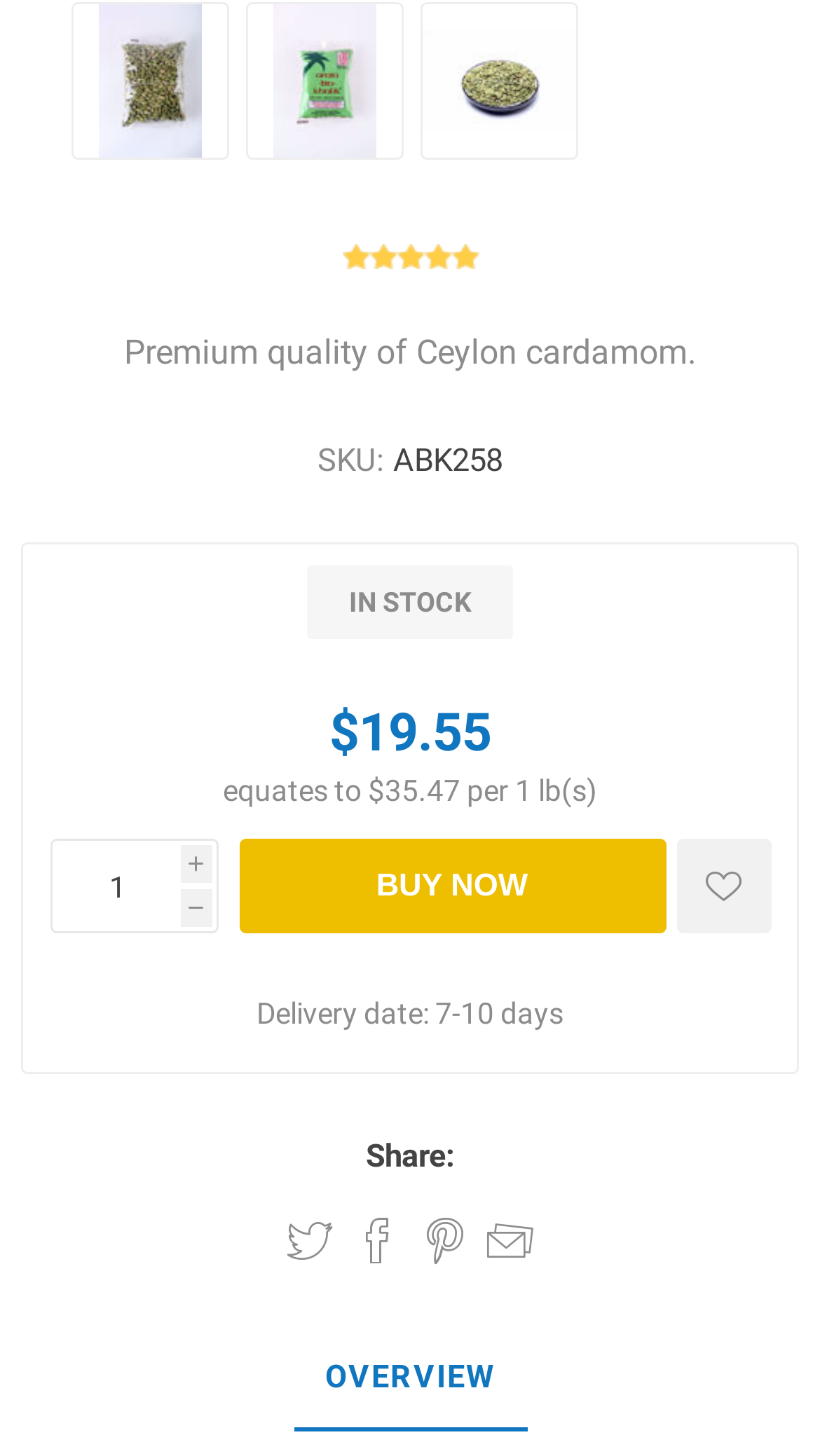Determine the coordinates of the bounding box that should be clicked to complete the instruction: "Share on Twitter". The coordinates should be represented by four float numbers between 0 and 1: [left, top, right, bottom].

[0.35, 0.836, 0.406, 0.868]